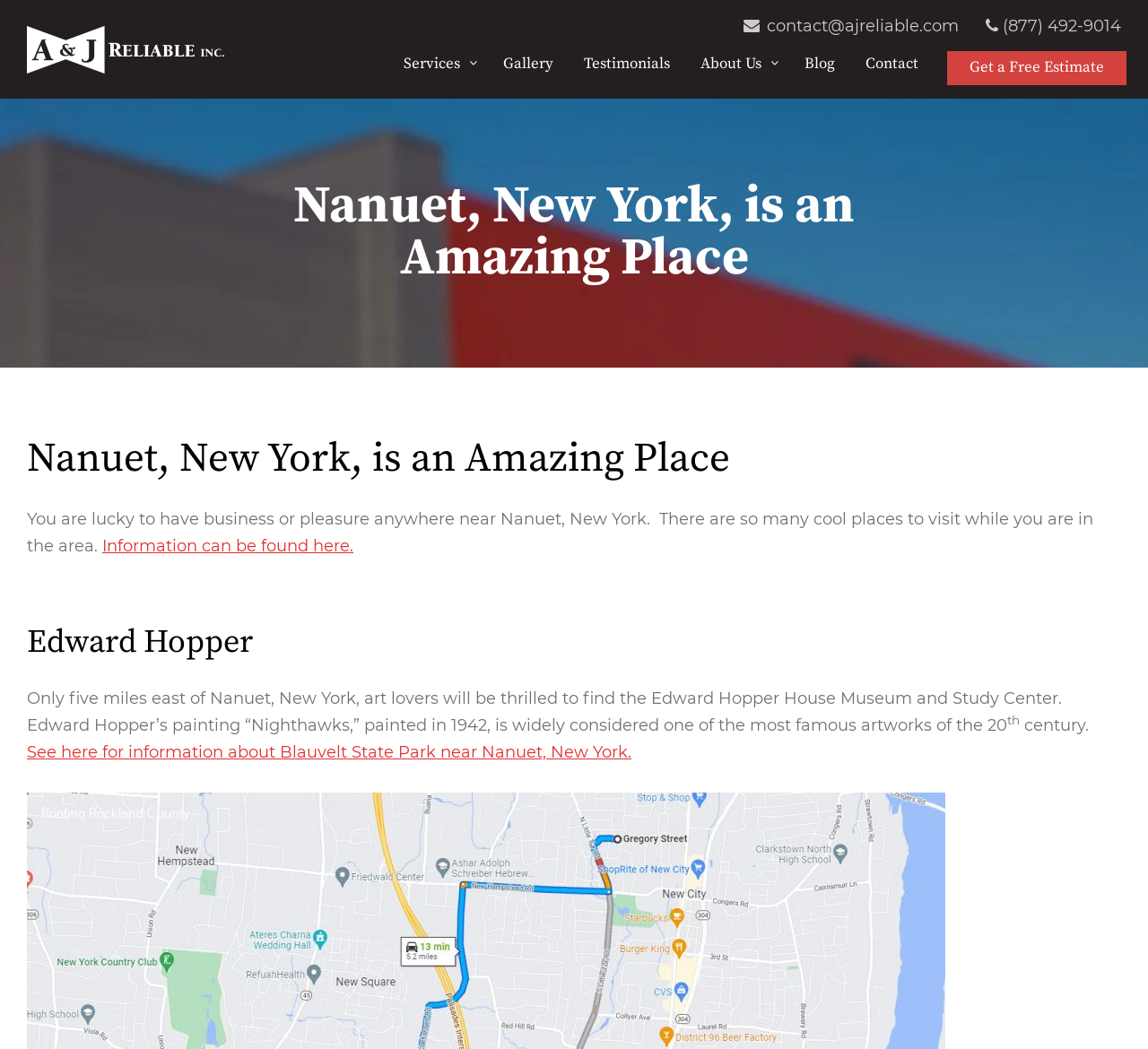Provide your answer in a single word or phrase: 
What is the name of the state park near Nanuet, New York?

Blauvelt State Park